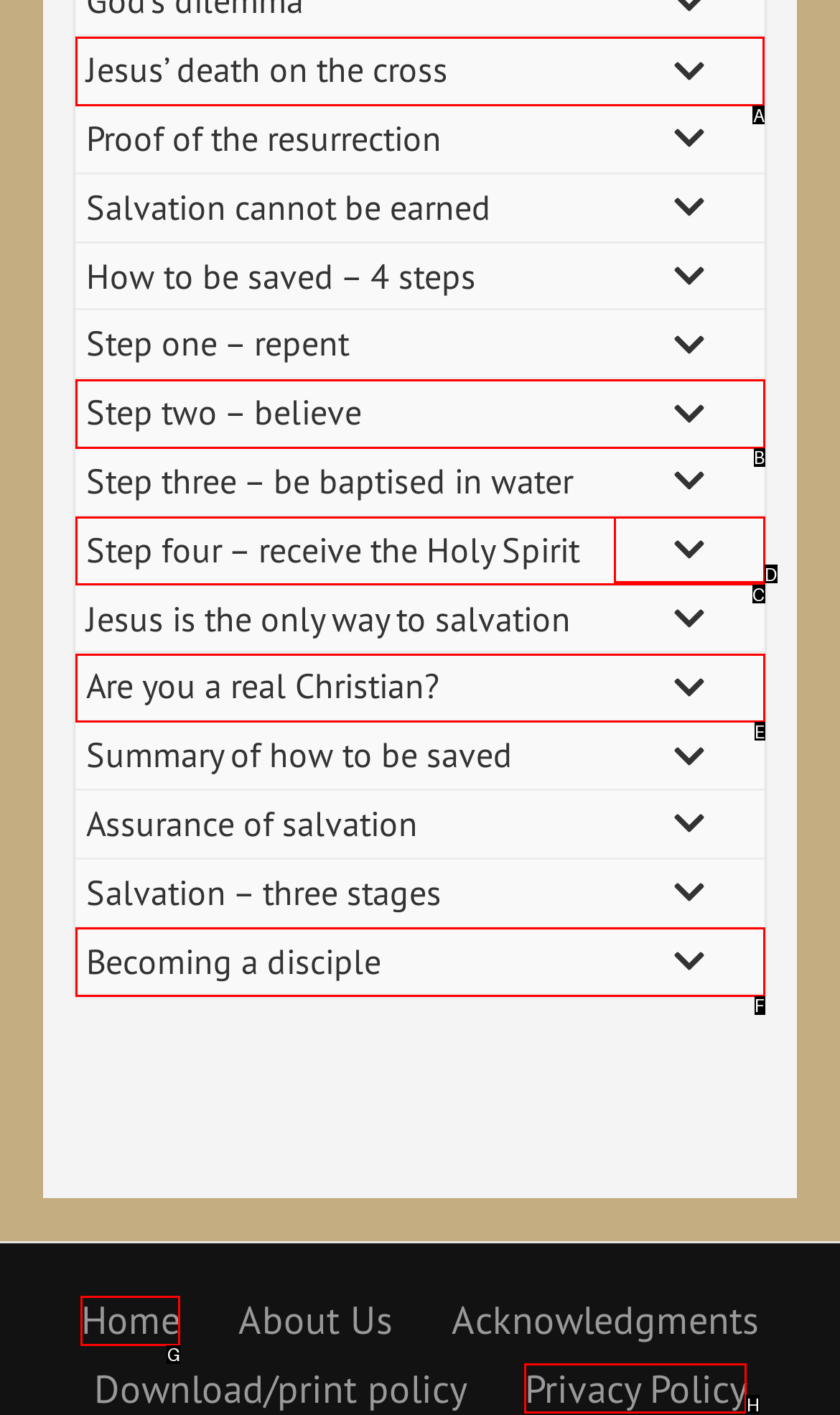For the task: Click Jesus’ death on the cross, tell me the letter of the option you should click. Answer with the letter alone.

A